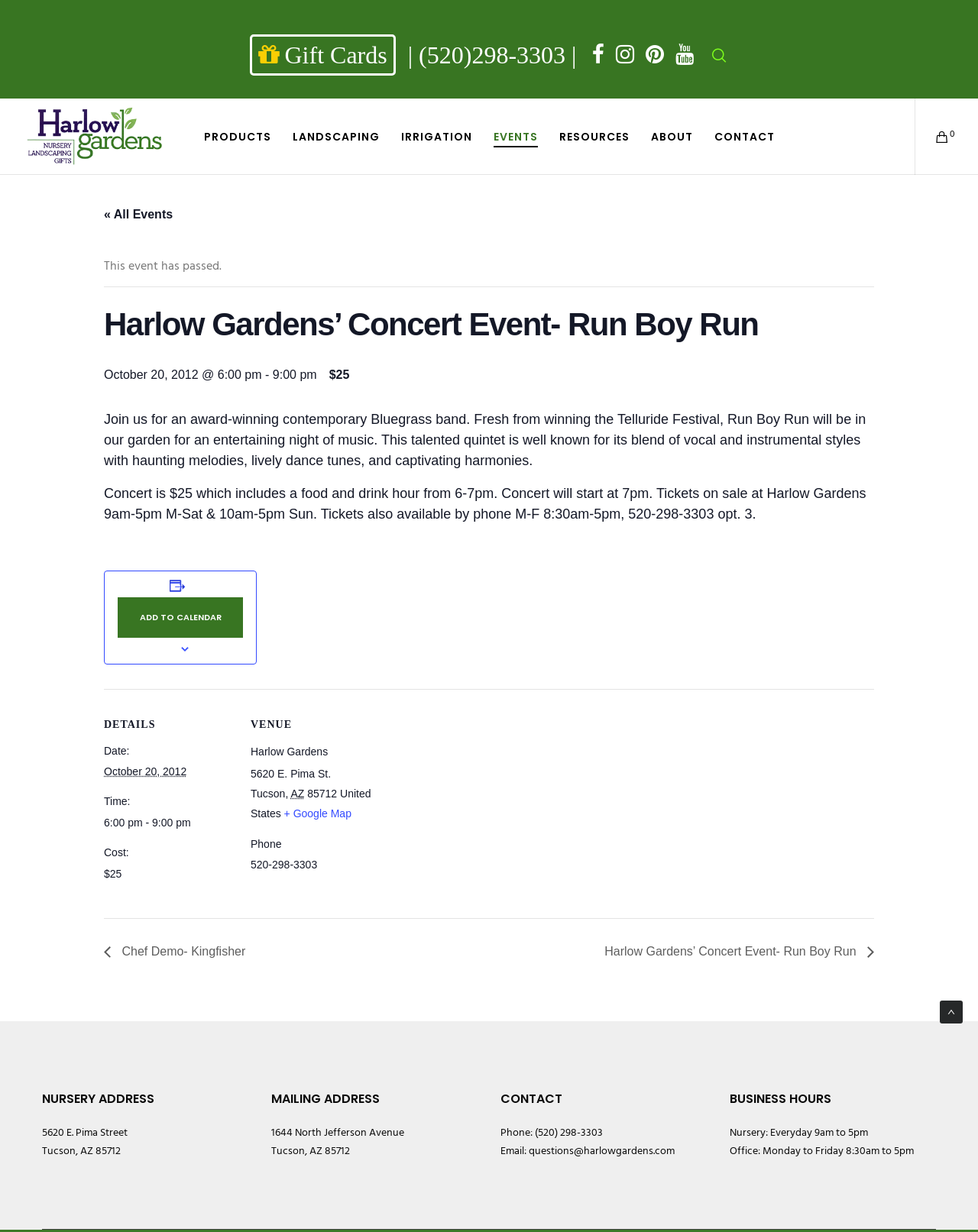What is the name of the Bluegrass band?
Based on the image, answer the question with as much detail as possible.

The webpage is about a concert event, and the description mentions 'Join us for an award-winning contemporary Bluegrass band. Fresh from winning the Telluride Festival, Run Boy Run will be in our garden for an entertaining night of music.' Therefore, the name of the Bluegrass band is Run Boy Run.